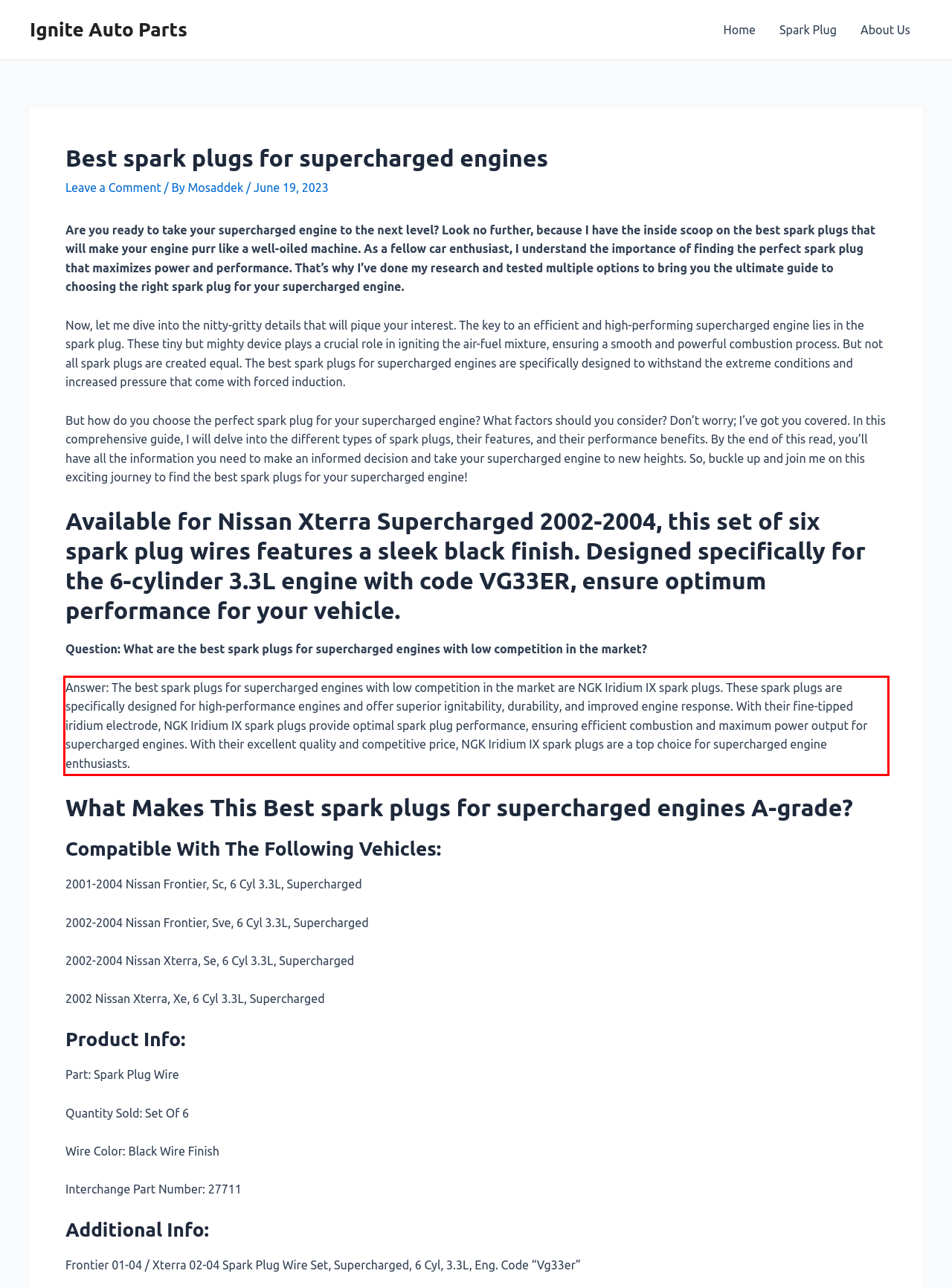Within the screenshot of a webpage, identify the red bounding box and perform OCR to capture the text content it contains.

Answer: The best spark plugs for supercharged engines with low competition in the market are NGK Iridium IX spark plugs. These spark plugs are specifically designed for high-performance engines and offer superior ignitability, durability, and improved engine response. With their fine-tipped iridium electrode, NGK Iridium IX spark plugs provide optimal spark plug performance, ensuring efficient combustion and maximum power output for supercharged engines. With their excellent quality and competitive price, NGK Iridium IX spark plugs are a top choice for supercharged engine enthusiasts.